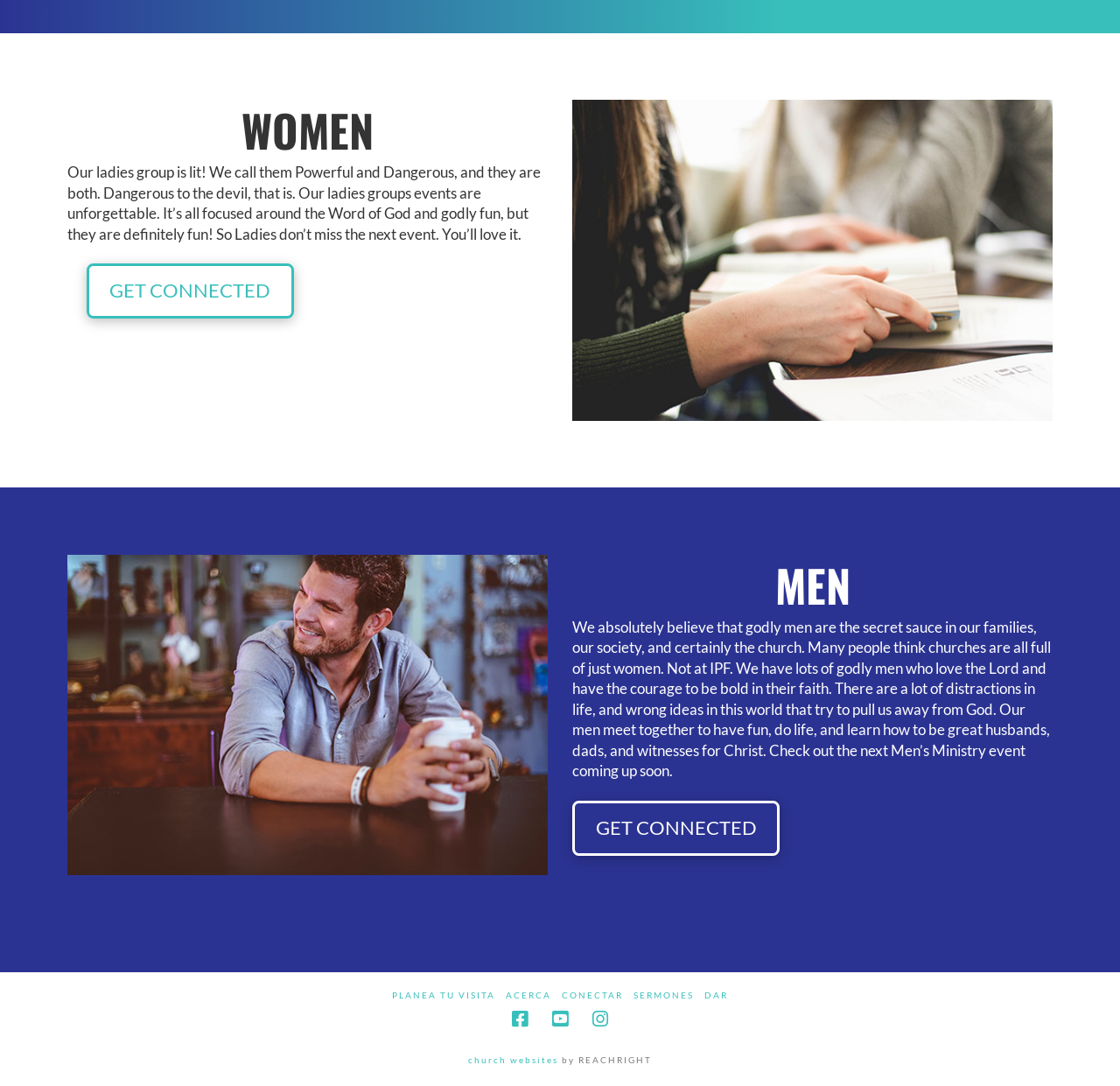Highlight the bounding box coordinates of the element you need to click to perform the following instruction: "Follow on Facebook."

[0.457, 0.93, 0.471, 0.947]